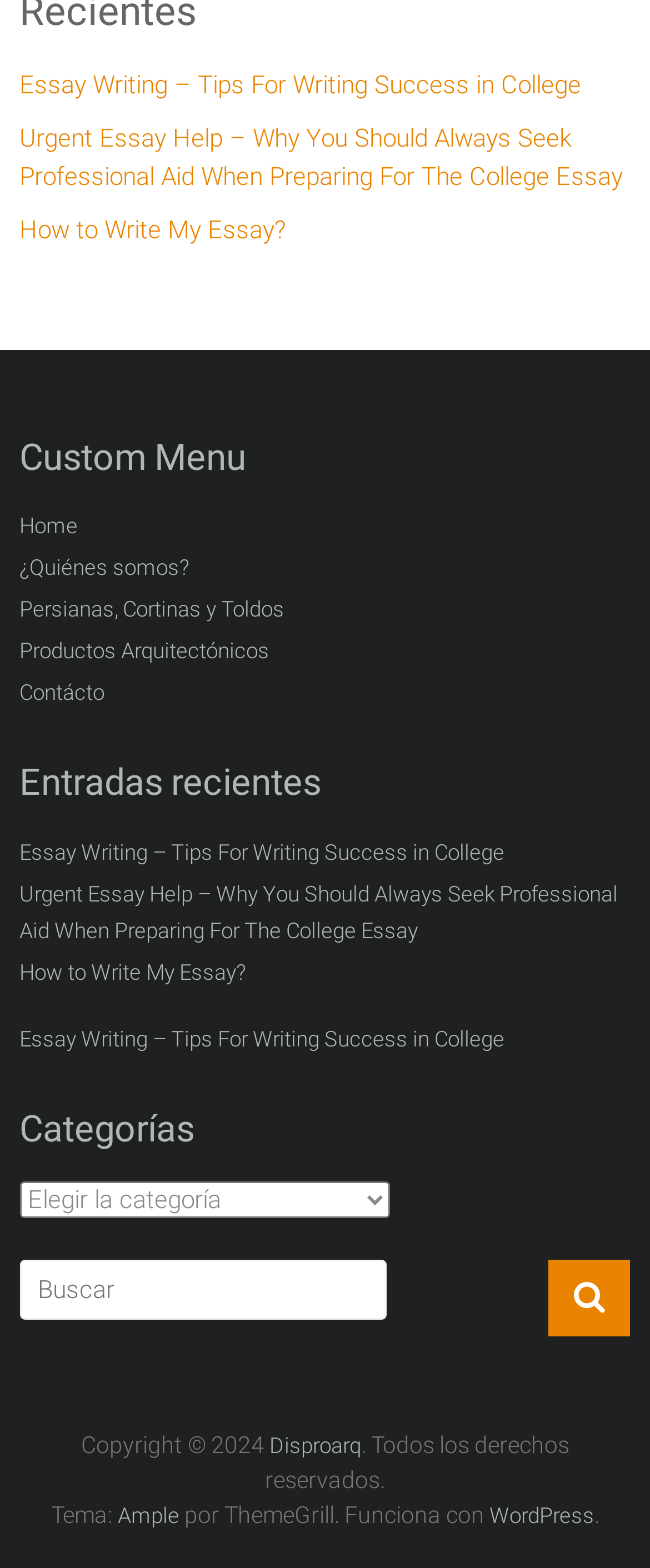Pinpoint the bounding box coordinates of the clickable area needed to execute the instruction: "Search in the search bar". The coordinates should be specified as four float numbers between 0 and 1, i.e., [left, top, right, bottom].

[0.03, 0.803, 0.594, 0.842]